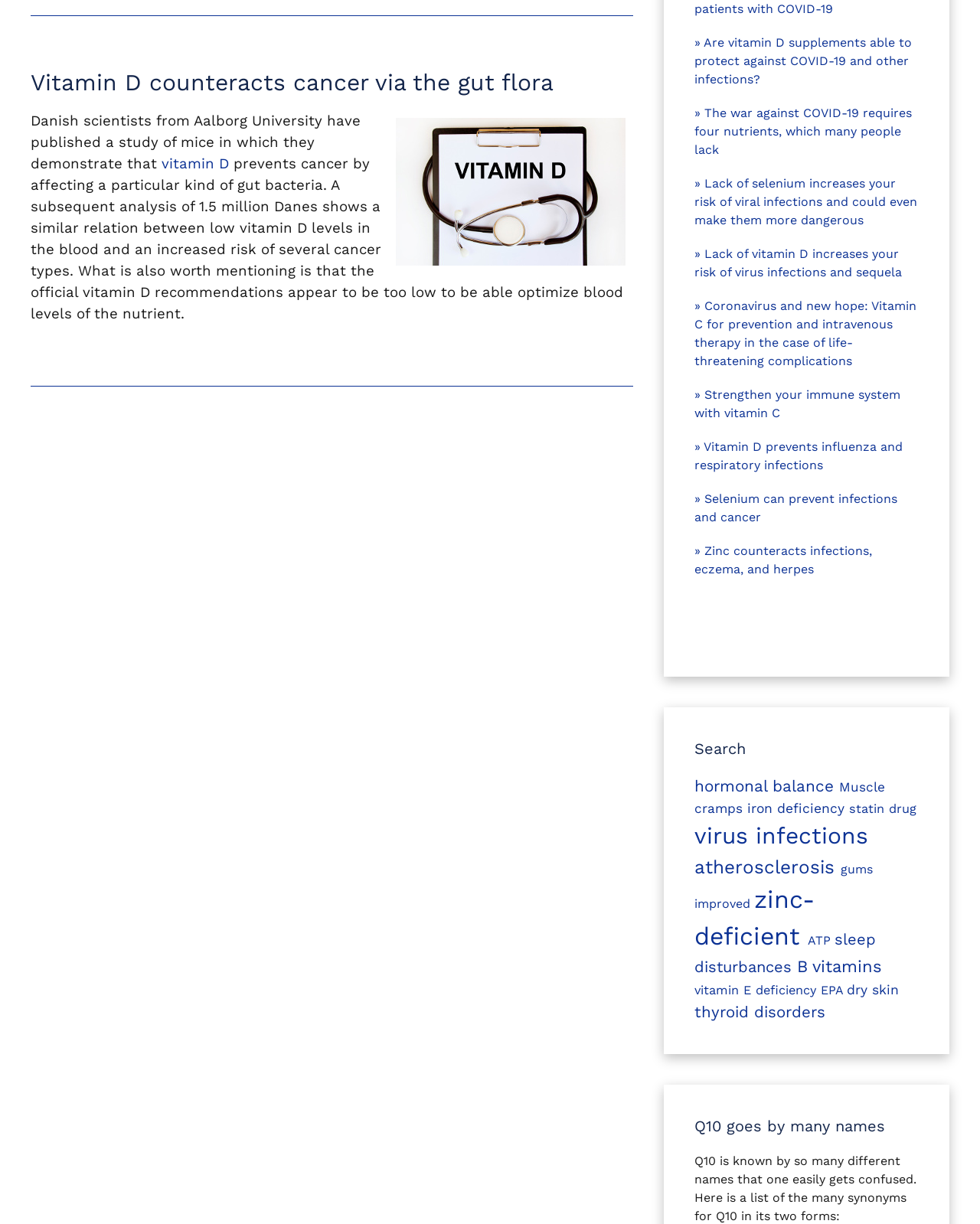Pinpoint the bounding box coordinates of the element to be clicked to execute the instruction: "Click on the link to read about vitamin D counteracting cancer via the gut flora".

[0.031, 0.056, 0.565, 0.078]